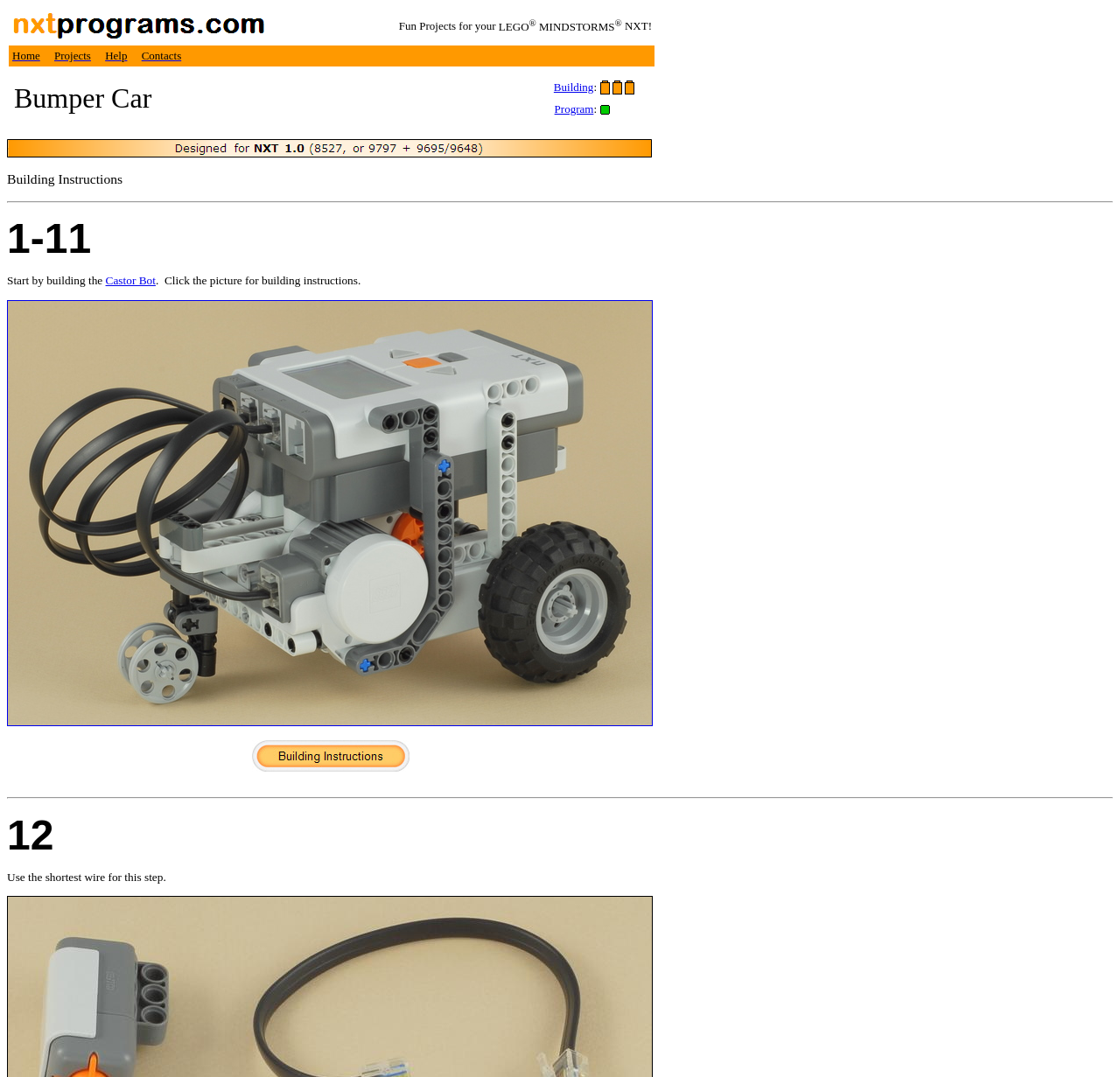Can you find the bounding box coordinates for the element to click on to achieve the instruction: "Click the 'Contacts' link"?

[0.126, 0.045, 0.162, 0.058]